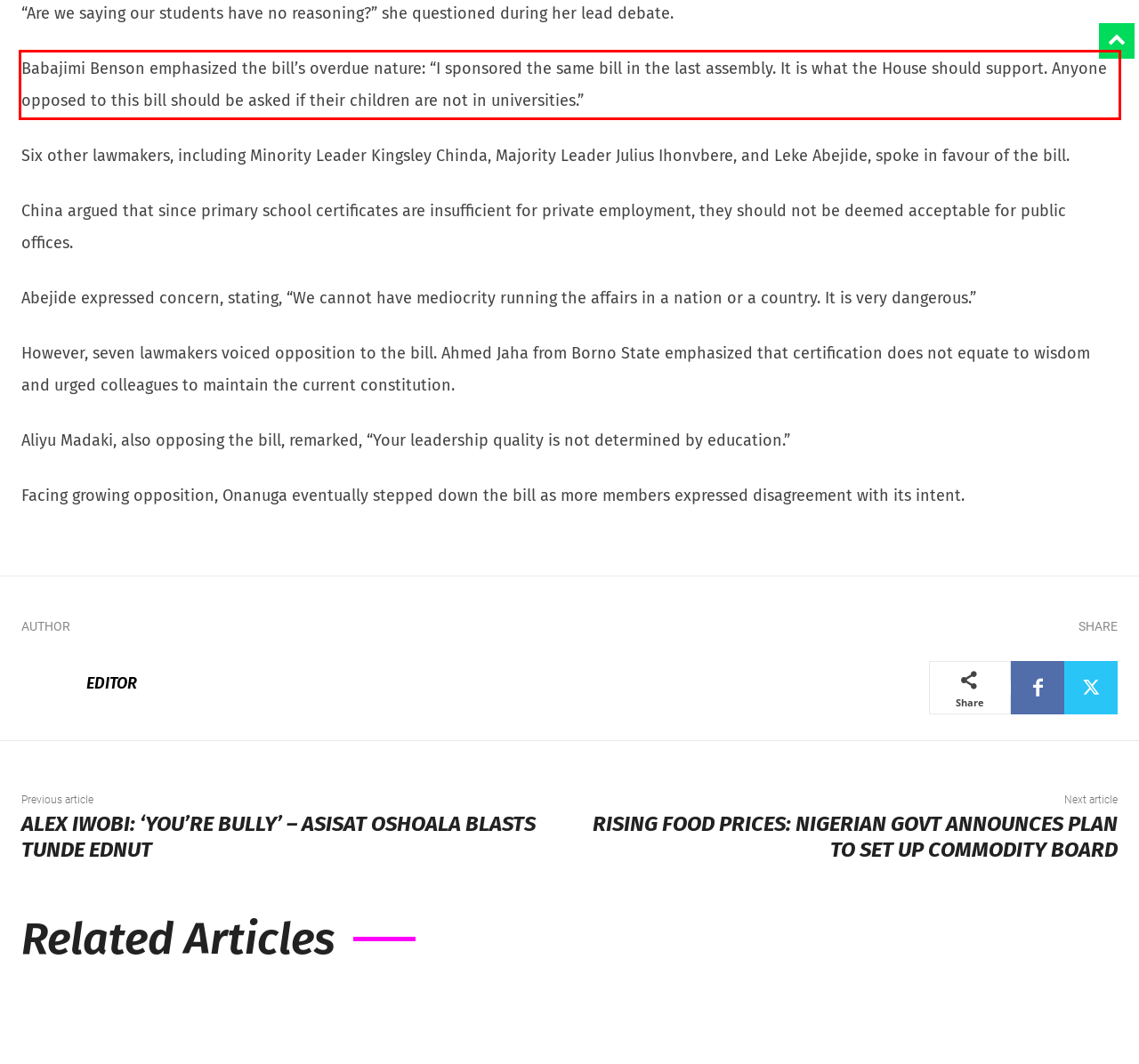You are given a webpage screenshot with a red bounding box around a UI element. Extract and generate the text inside this red bounding box.

Babajimi Benson emphasized the bill’s overdue nature: “I sponsored the same bill in the last assembly. It is what the House should support. Anyone opposed to this bill should be asked if their children are not in universities.”